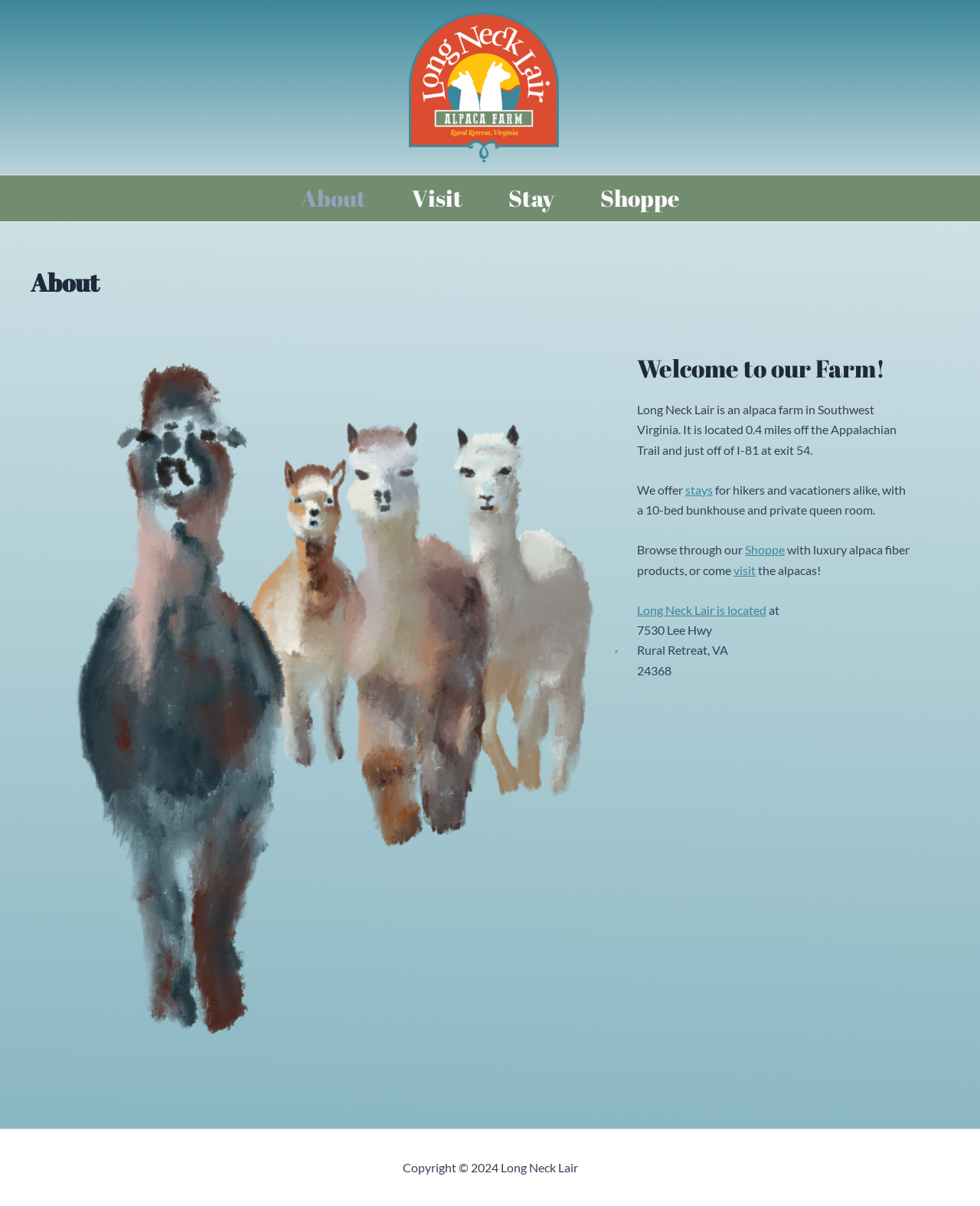Specify the bounding box coordinates of the element's region that should be clicked to achieve the following instruction: "Open Facebook". The bounding box coordinates consist of four float numbers between 0 and 1, in the format [left, top, right, bottom].

None